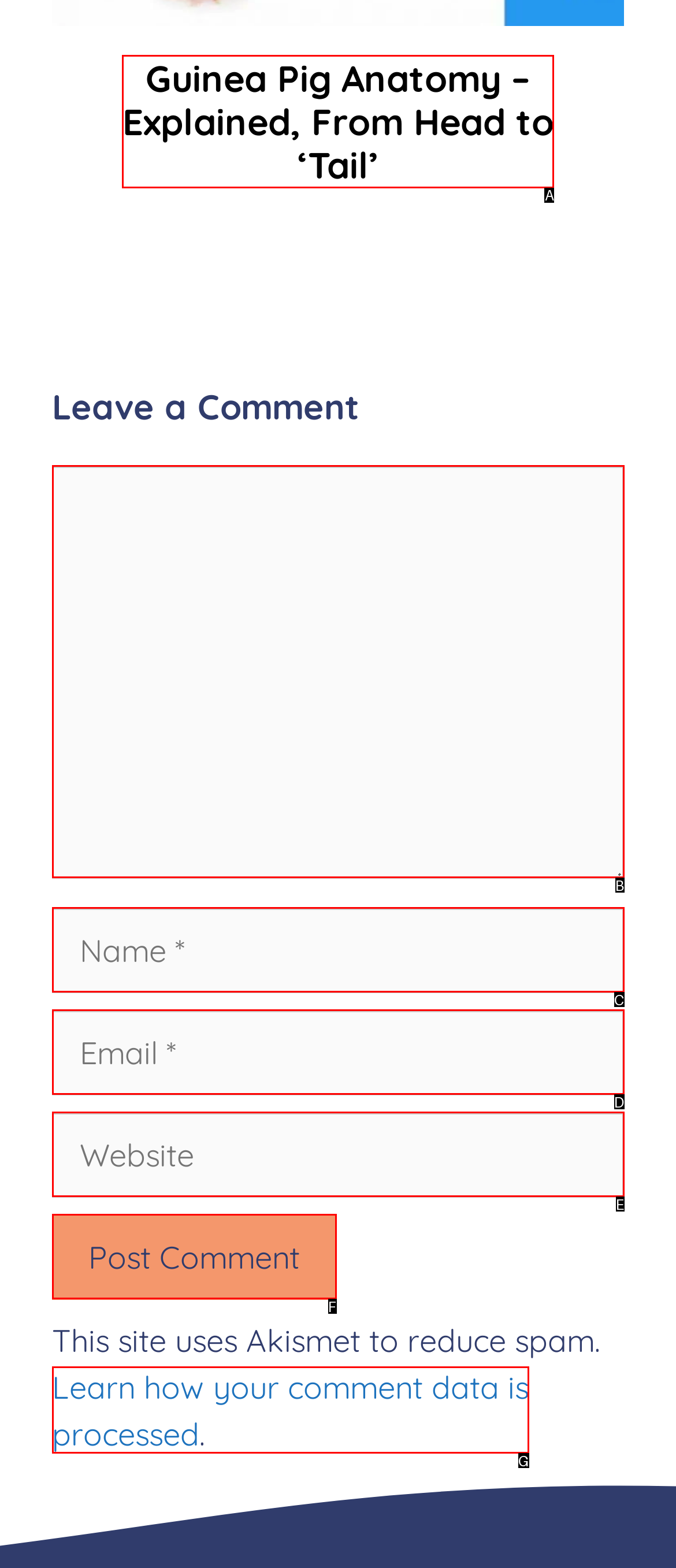Based on the element described as: parent_node: Comment name="comment"
Find and respond with the letter of the correct UI element.

B